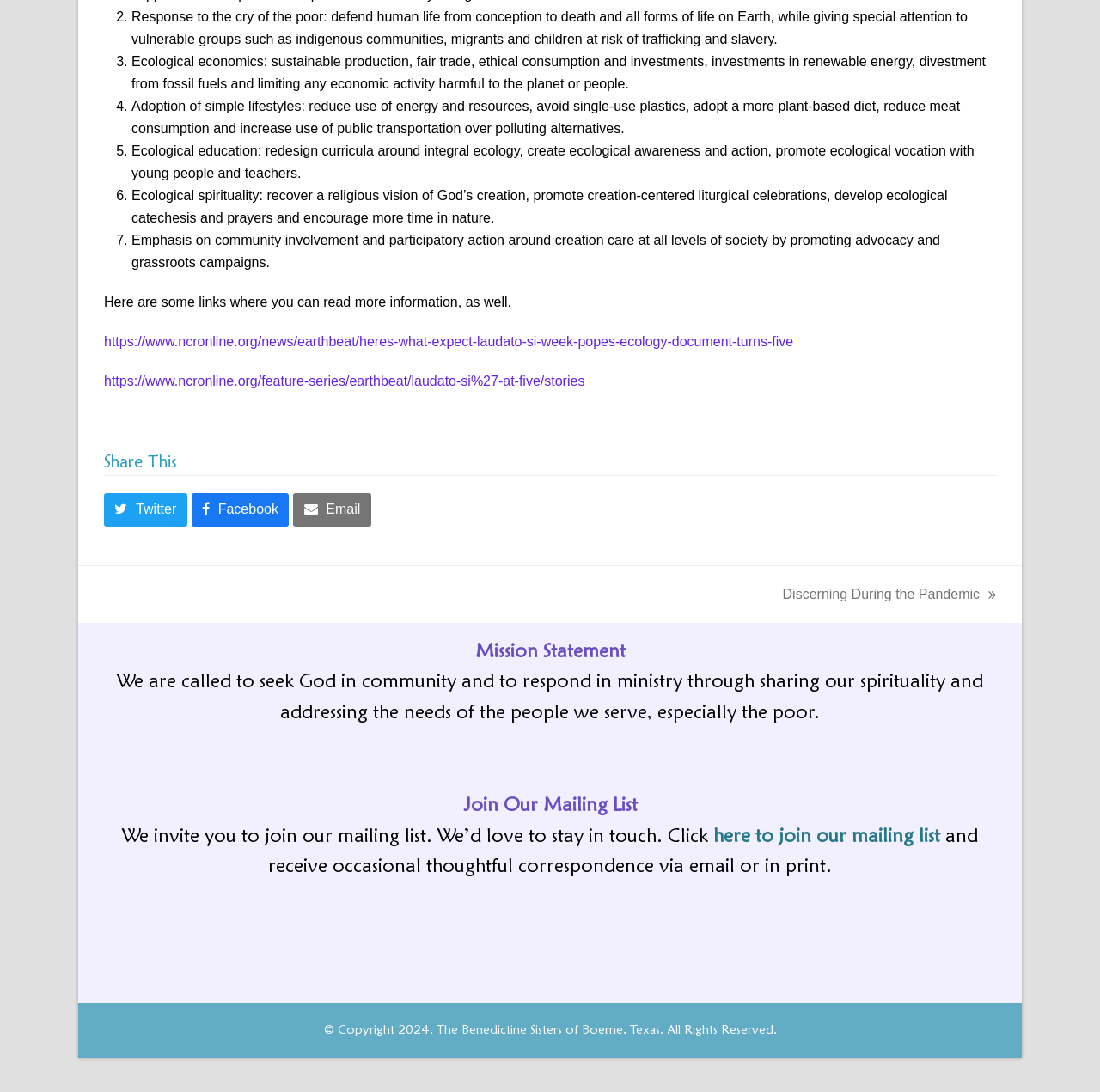Please identify the bounding box coordinates of the element I should click to complete this instruction: 'Join the mailing list'. The coordinates should be given as four float numbers between 0 and 1, like this: [left, top, right, bottom].

[0.421, 0.726, 0.579, 0.747]